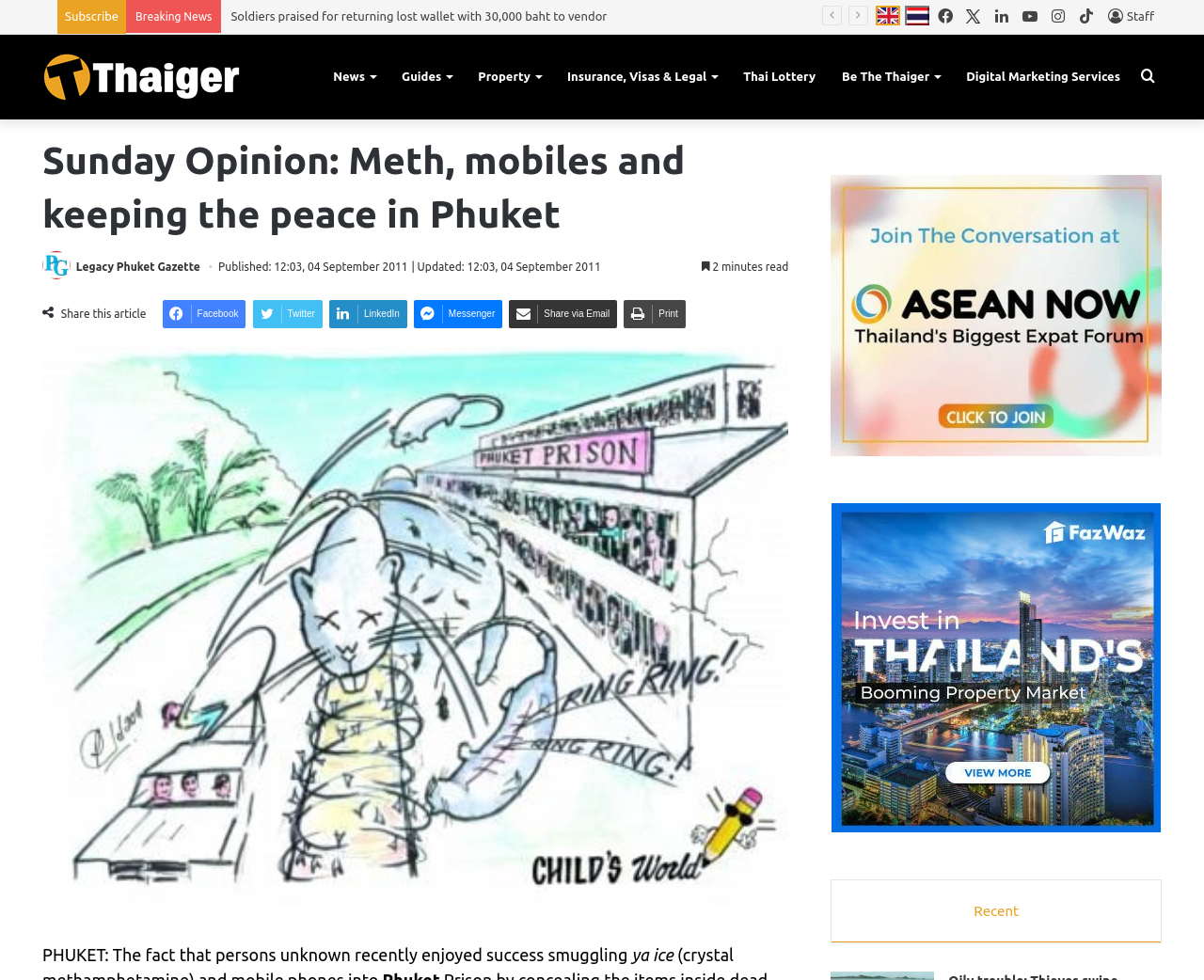What is the estimated reading time of the article?
Give a one-word or short phrase answer based on the image.

2 minutes